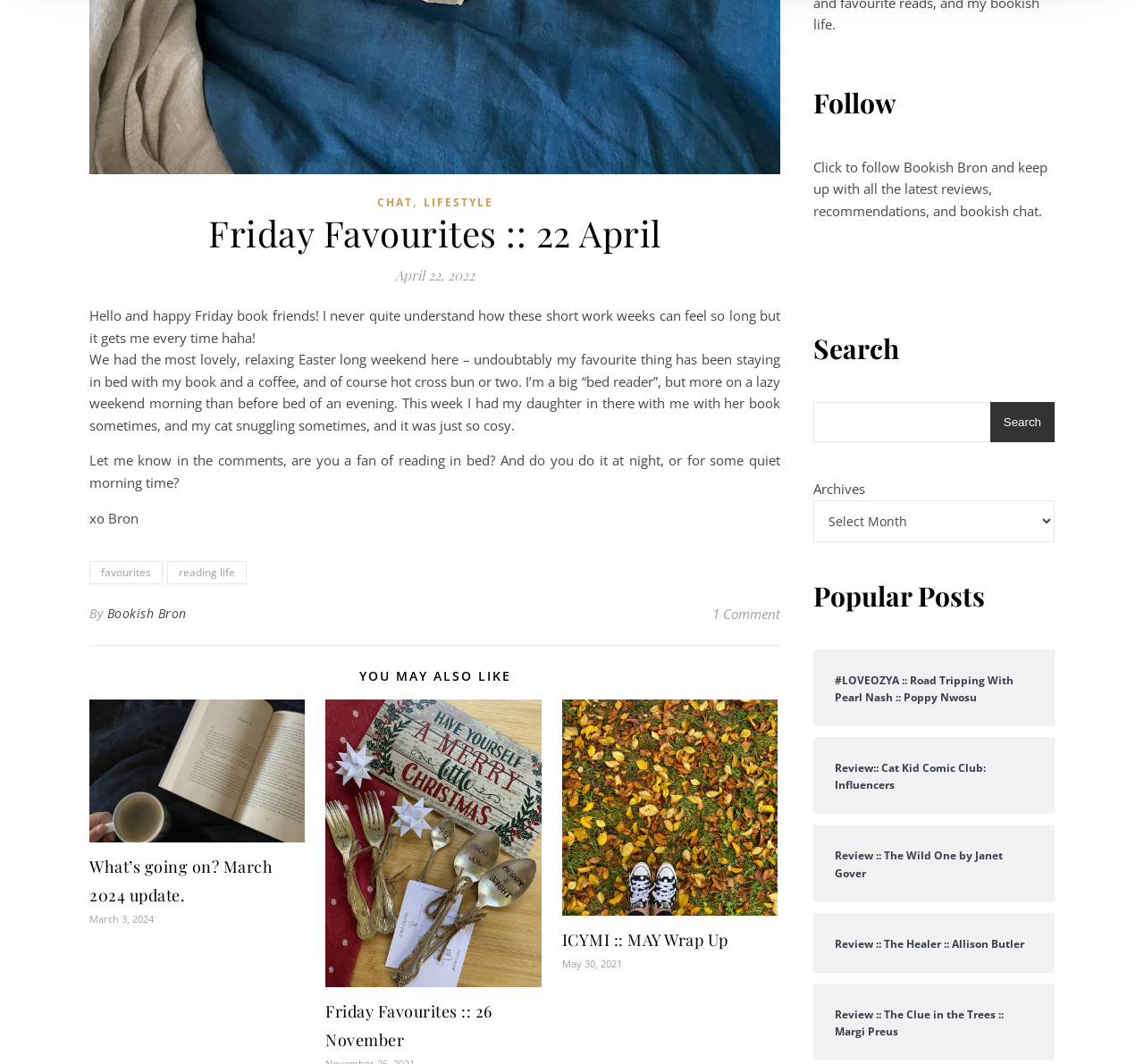Find and provide the bounding box coordinates for the UI element described here: "parent_node: Search name="s"". The coordinates should be given as four float numbers between 0 and 1: [left, top, right, bottom].

[0.711, 0.378, 0.922, 0.416]